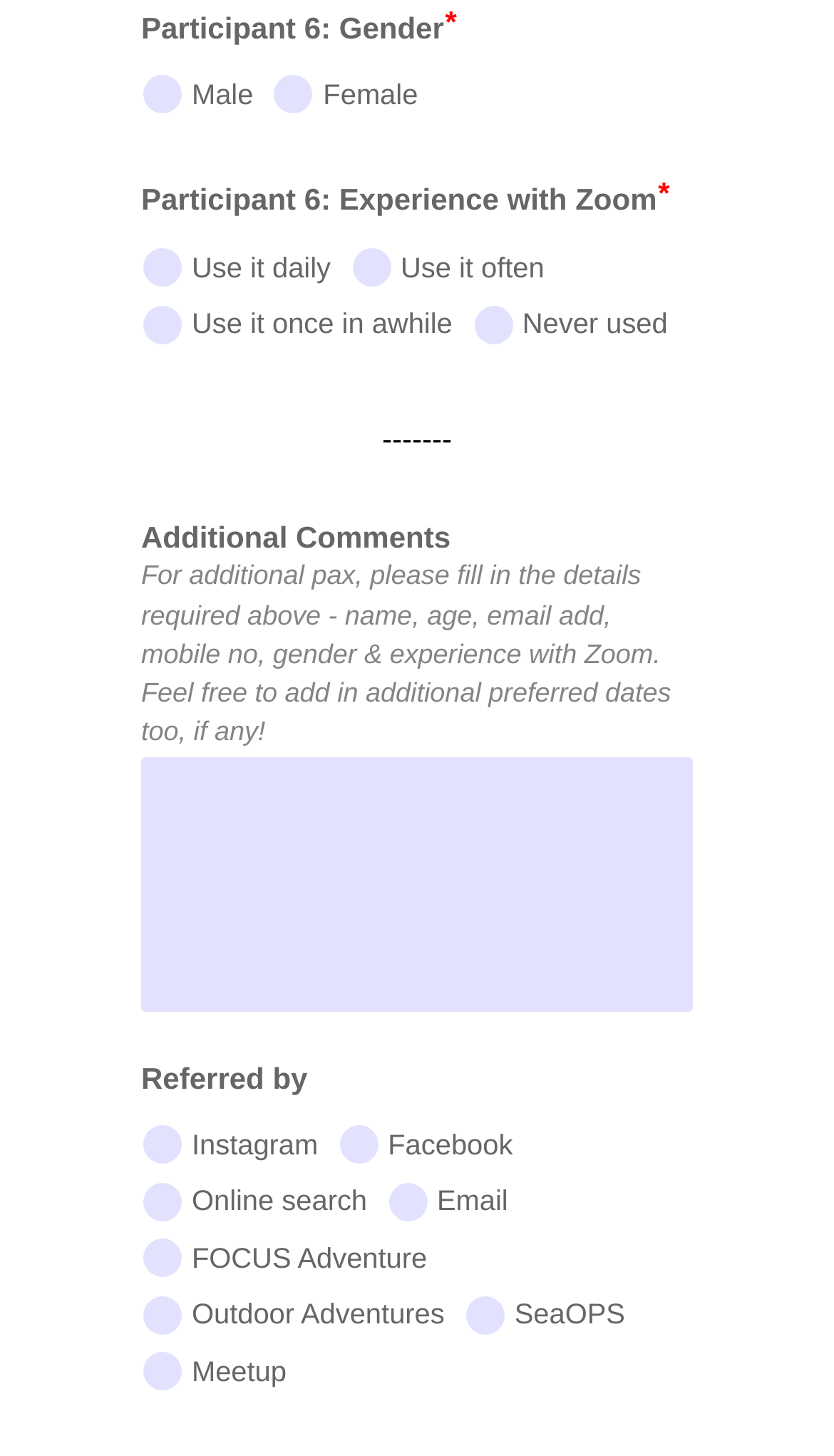Please identify the bounding box coordinates of the clickable area that will fulfill the following instruction: "Enter additional comments". The coordinates should be in the format of four float numbers between 0 and 1, i.e., [left, top, right, bottom].

[0.169, 0.519, 0.831, 0.694]